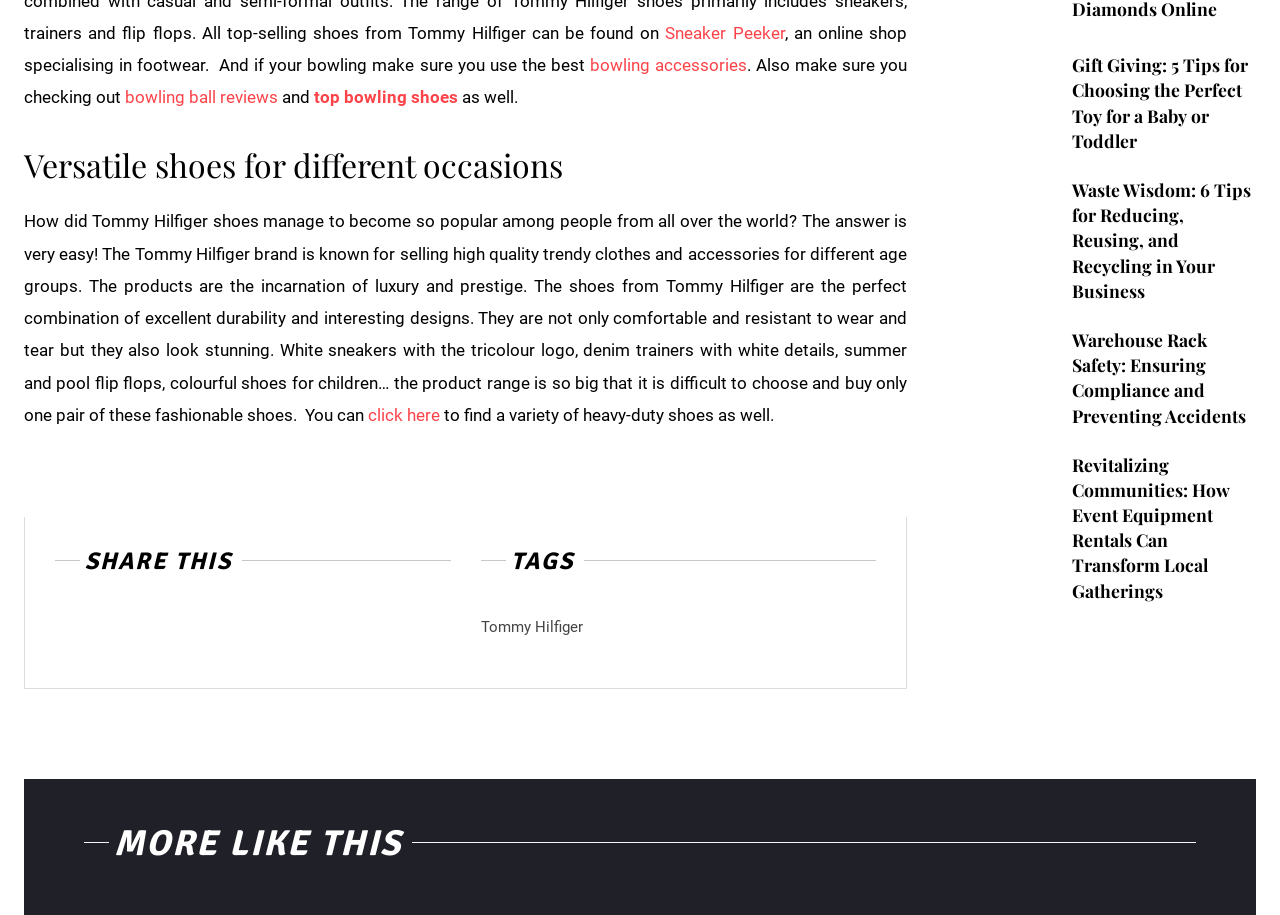Please identify the bounding box coordinates of the element's region that should be clicked to execute the following instruction: "Click here to find a variety of heavy-duty shoes". The bounding box coordinates must be four float numbers between 0 and 1, i.e., [left, top, right, bottom].

[0.288, 0.443, 0.344, 0.465]